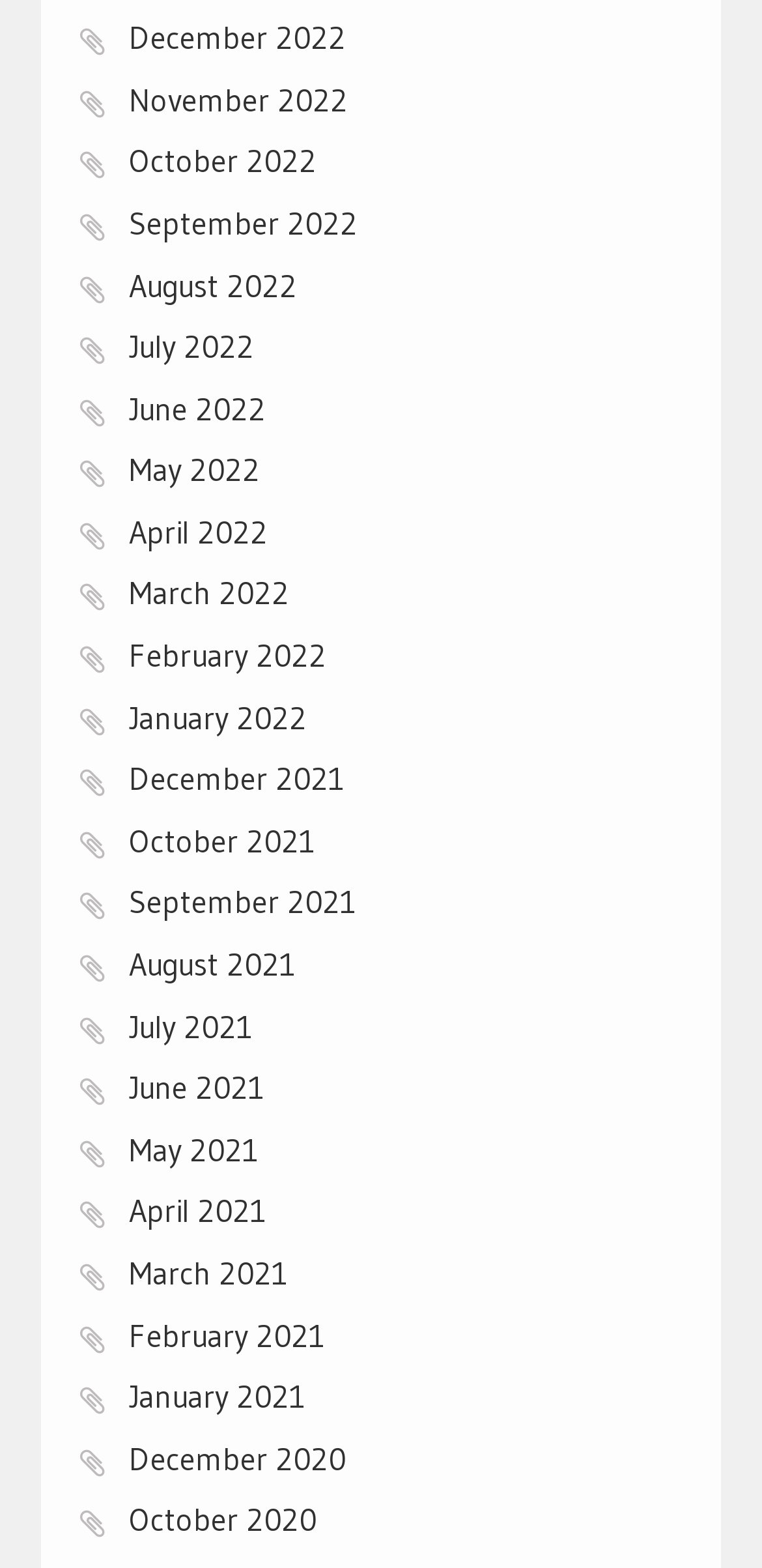Identify the bounding box coordinates of the region I need to click to complete this instruction: "Access December 2020".

[0.169, 0.917, 0.453, 0.942]